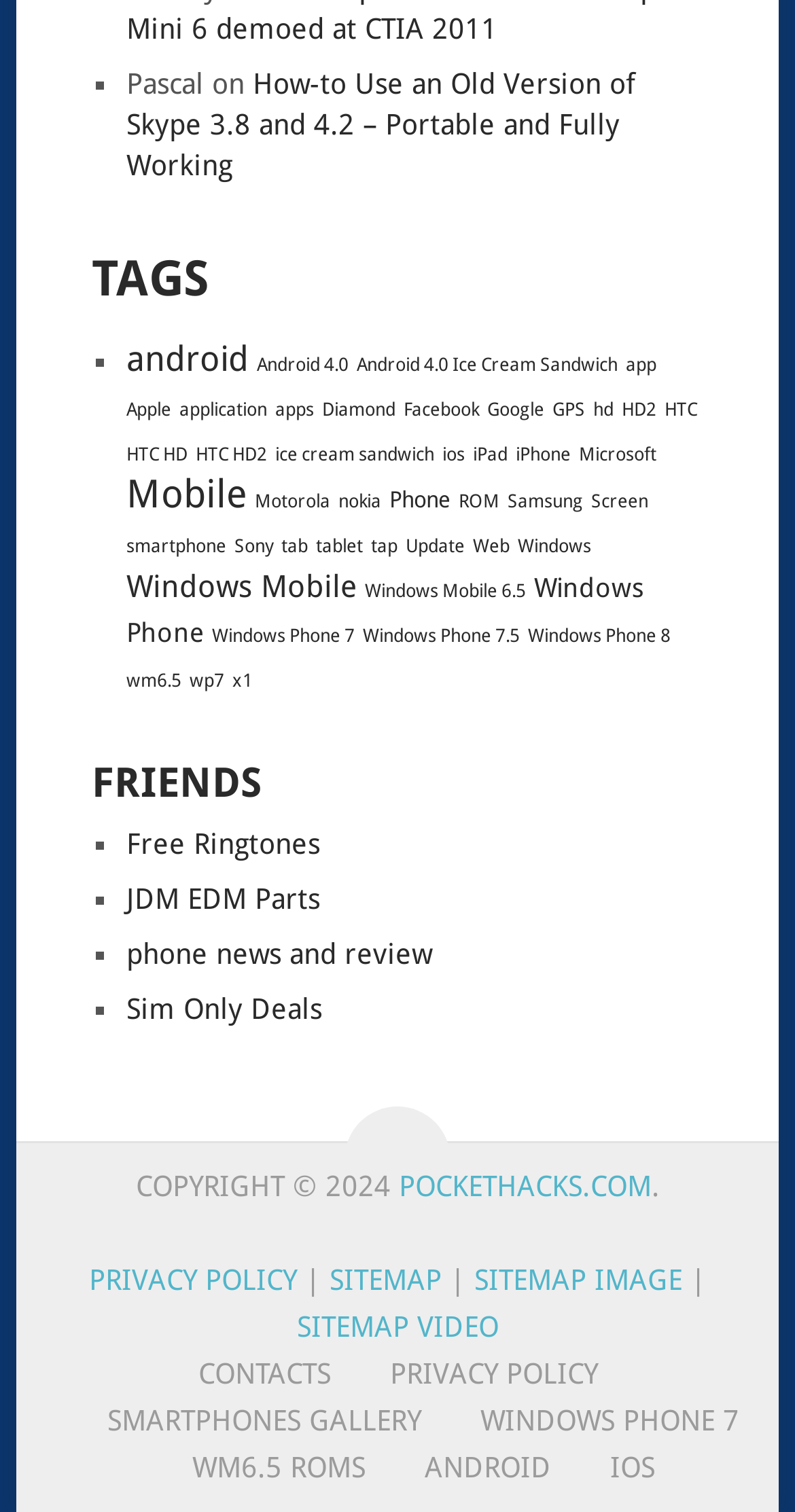Please identify the coordinates of the bounding box that should be clicked to fulfill this instruction: "Visit the 'POCKETHACKS.COM' website".

[0.502, 0.774, 0.82, 0.796]